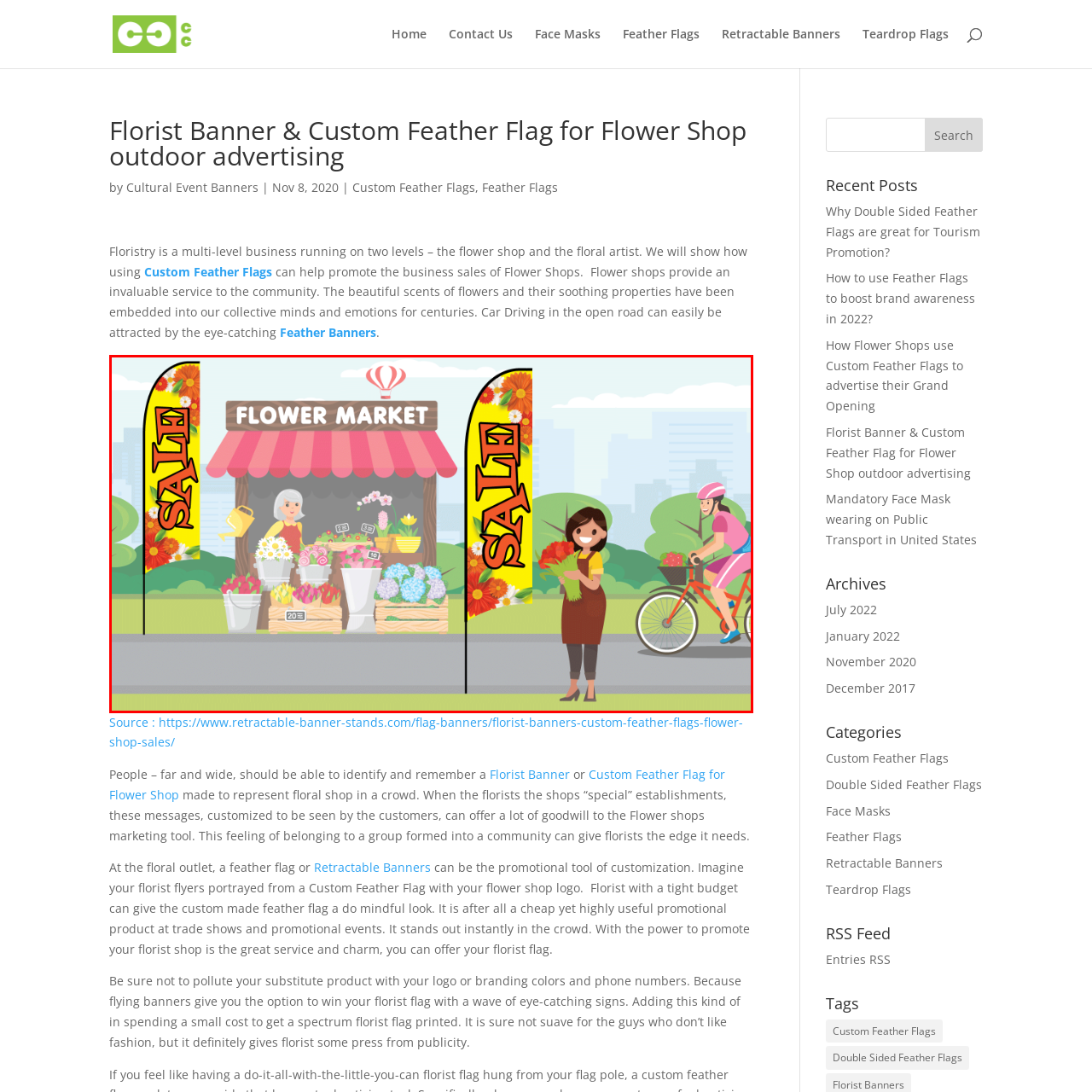Describe the contents of the image that is surrounded by the red box in a detailed manner.

The image features a vibrant and inviting flower market scene. In the foreground, a cheerful woman holding a bouquet of flowers stands proudly, displaying a welcoming smile. She is accompanied by two tall feather flags on either side, each boldly proclaiming "SALE" in bright, eye-catching letters. The backdrop showcases a charming flower market stall adorned with colorful potted plants and fresh blooms, creating a lively atmosphere filled with the essence of spring. A cyclist in a pink outfit passes by, adding to the sense of community and activity. Above the stall, a hot air balloon floats in the sky, further enhancing the whimsical and inviting nature of this lively marketplace. This illustration beautifully captures the essence of outdoor advertising for flower shops, emphasizing the importance of visibility and customer engagement.